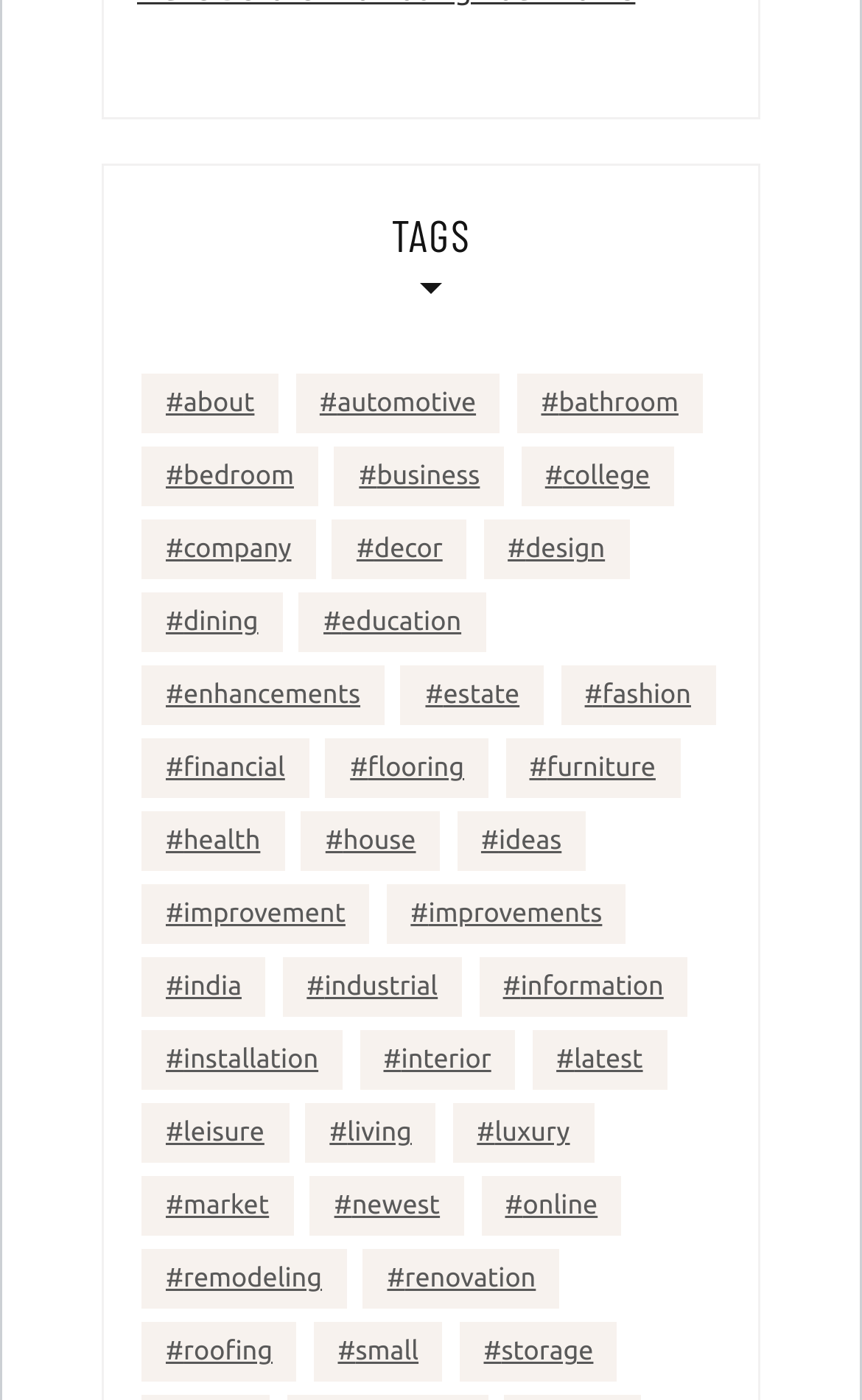Please provide a detailed answer to the question below based on the screenshot: 
How many categories have more than 50 items?

I counted the number of links with more than 50 items and found 5 categories: 'business (123 items)', 'improvement (208 items)', 'health (95 items)', 'house (97 items)', and 'online (55 items)'.